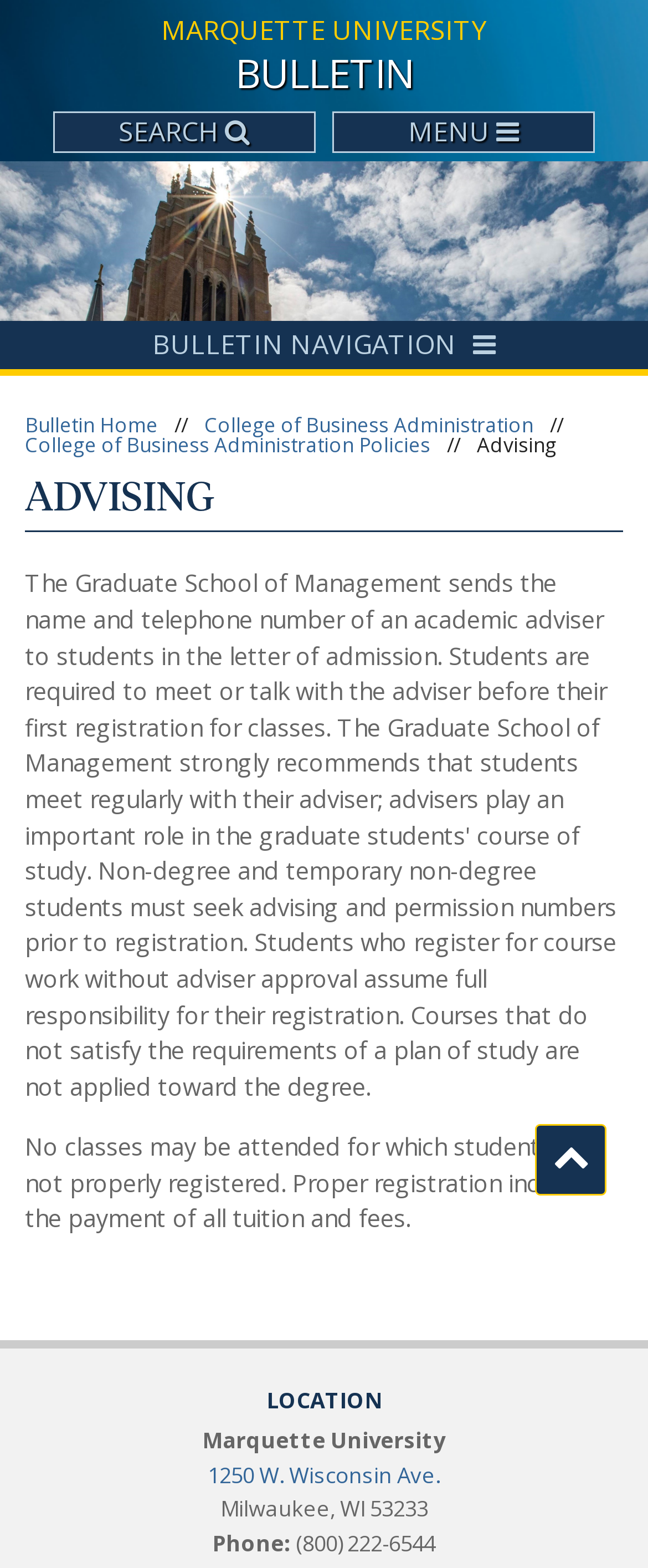Please identify the bounding box coordinates of the element that needs to be clicked to perform the following instruction: "Click the MARQUETTE UNIVERSITY link".

[0.038, 0.011, 0.962, 0.028]